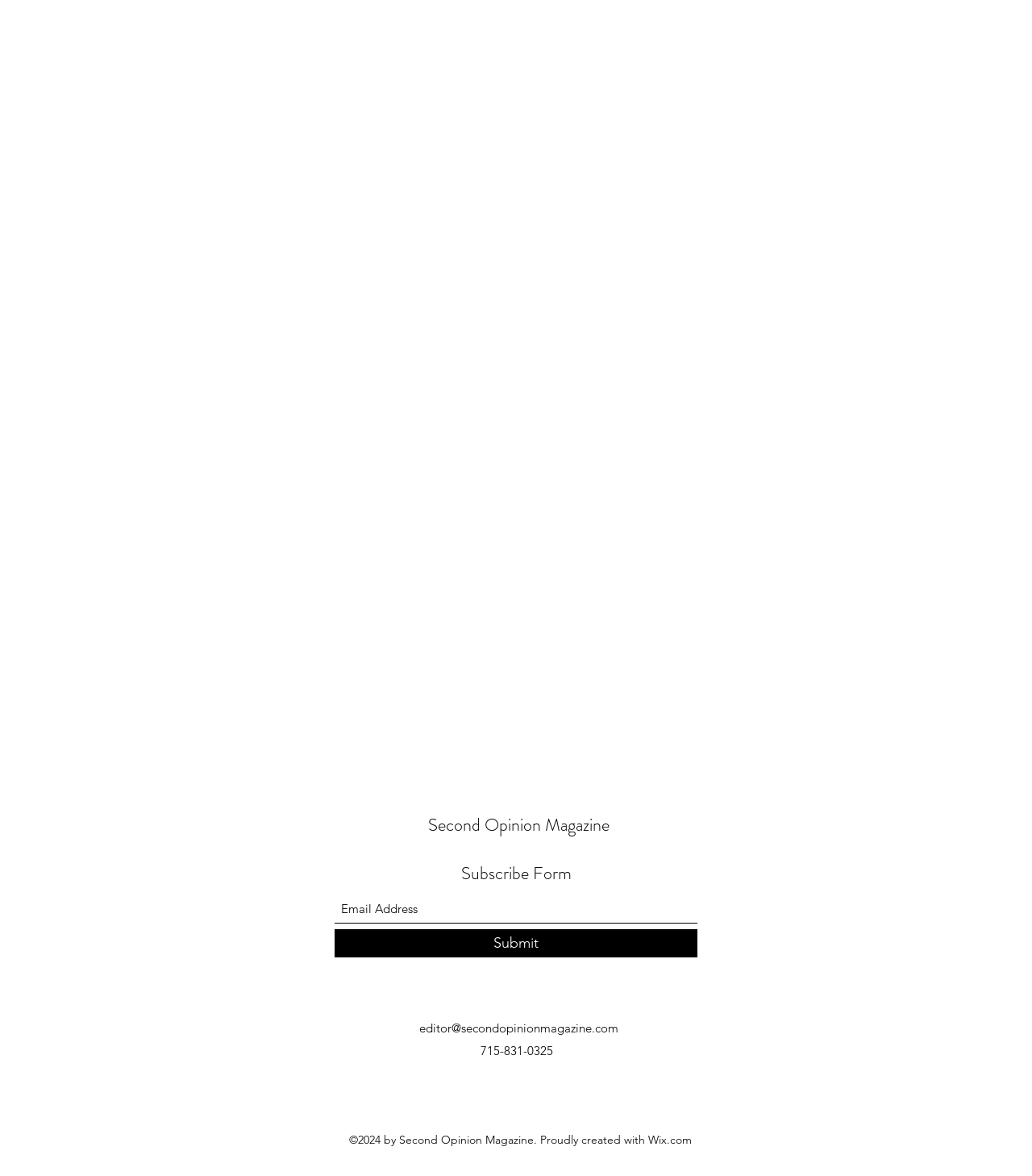Provide the bounding box coordinates for the UI element described in this sentence: "Second Opinion Magazine". The coordinates should be four float values between 0 and 1, i.e., [left, top, right, bottom].

[0.414, 0.691, 0.59, 0.712]